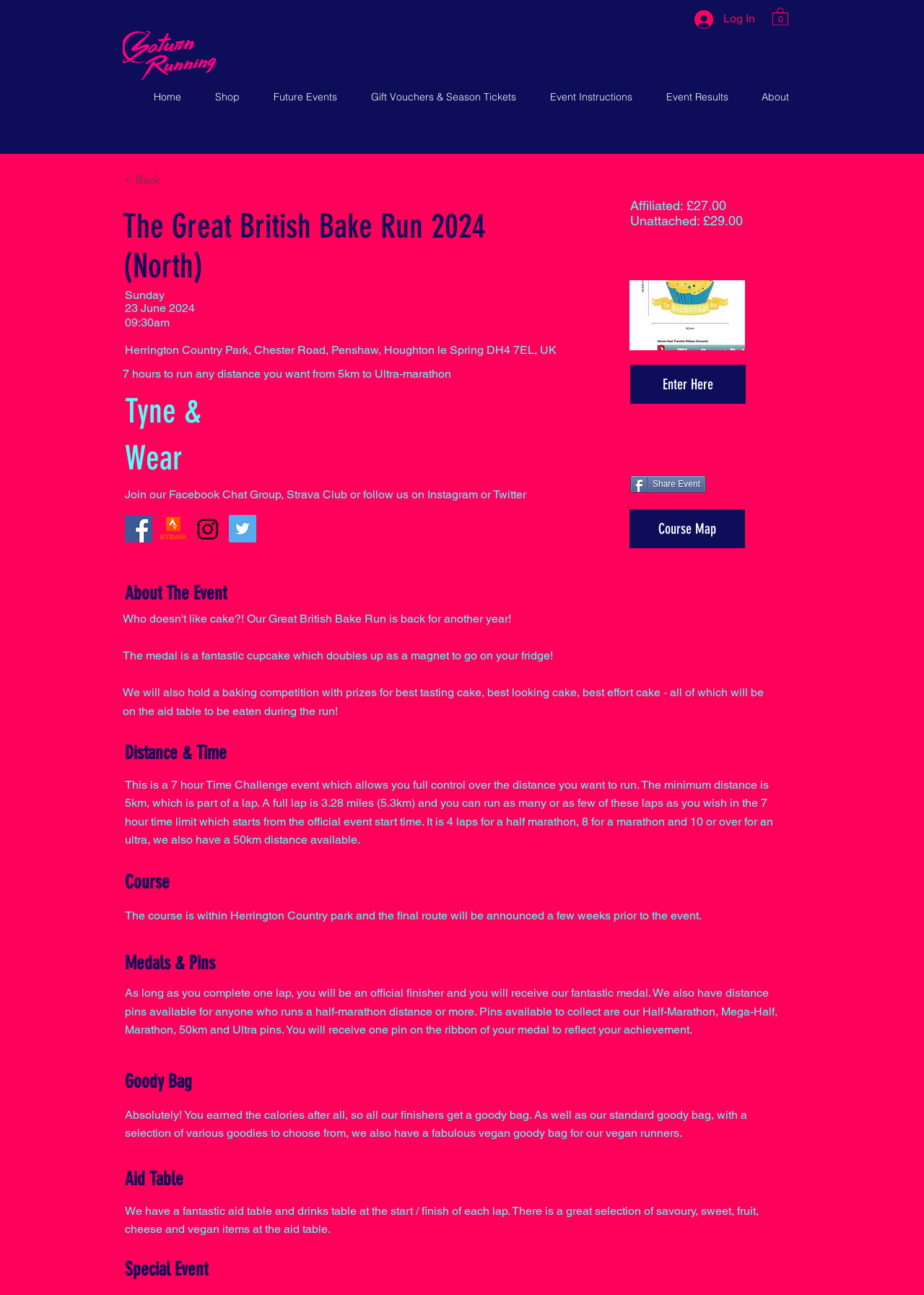What is the purpose of the aid table?
Analyze the image and deliver a detailed answer to the question.

I found the purpose of the aid table by looking at the StaticText element with the text 'We have a fantastic aid table and drinks table at the start / finish of each lap.' which is located in the 'Aid Table' section of the webpage.